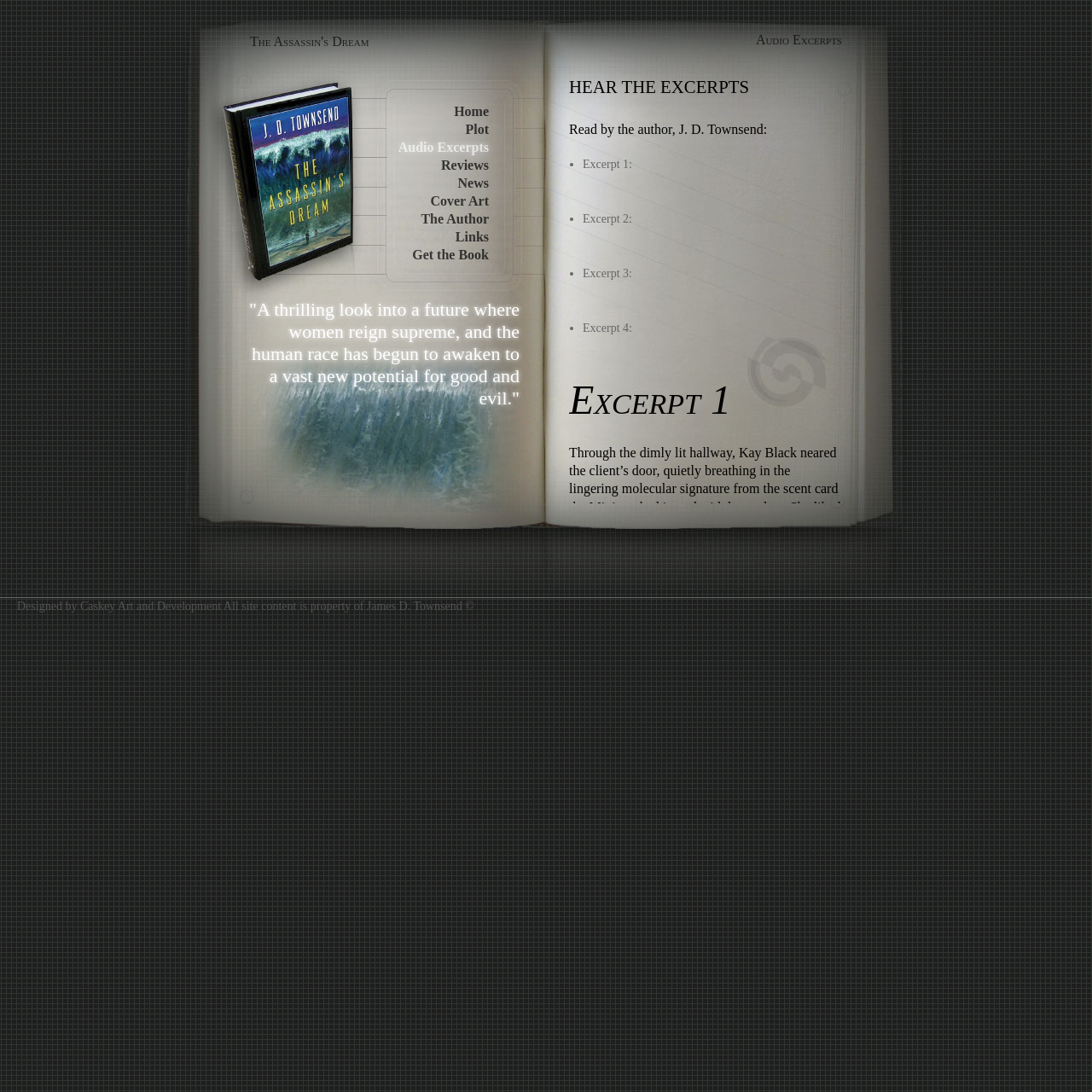What is the title of the book?
Please provide a single word or phrase as your answer based on the image.

The Assassin's Dream